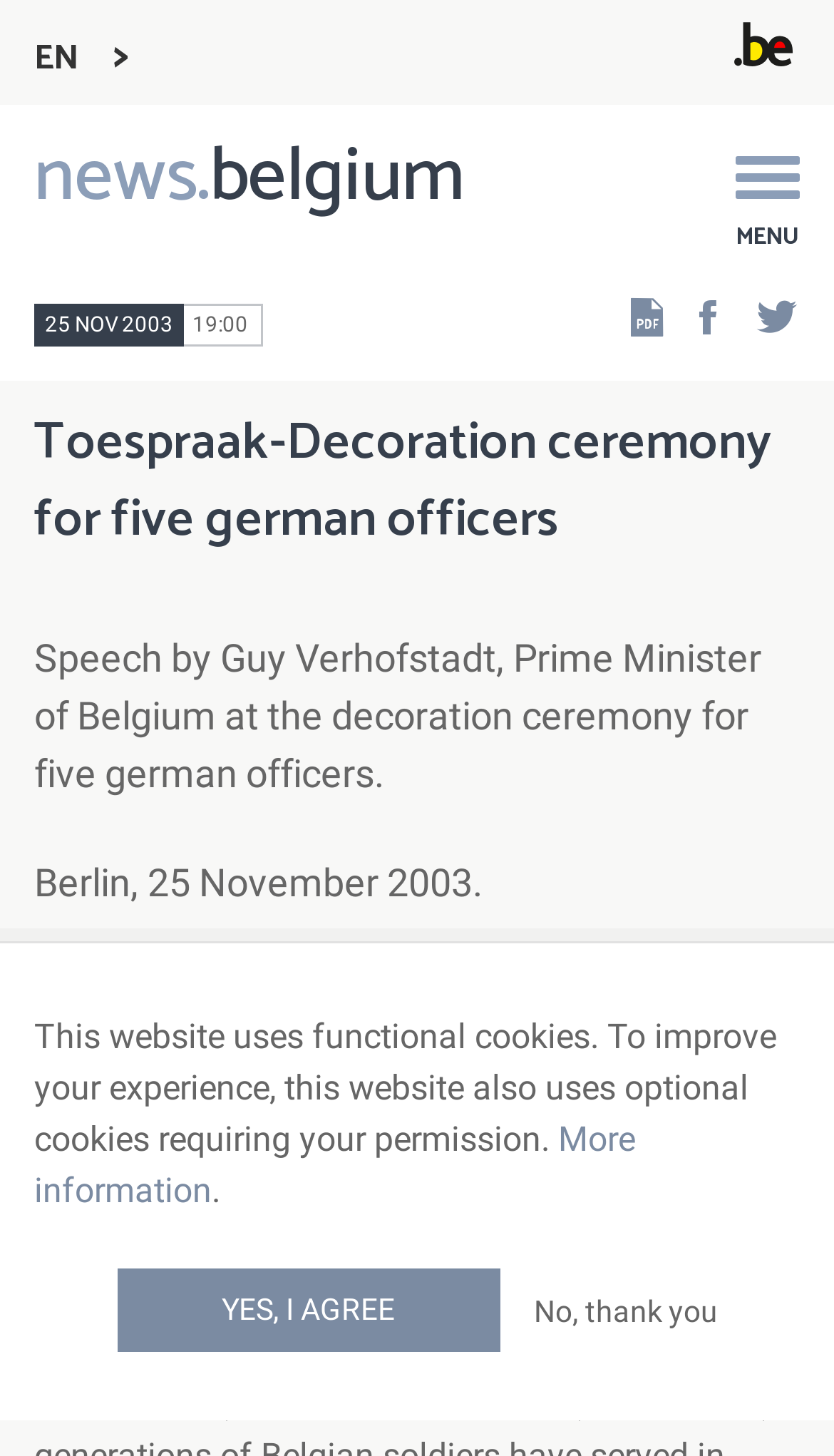Could you highlight the region that needs to be clicked to execute the instruction: "Open menu"?

[0.882, 0.107, 0.959, 0.154]